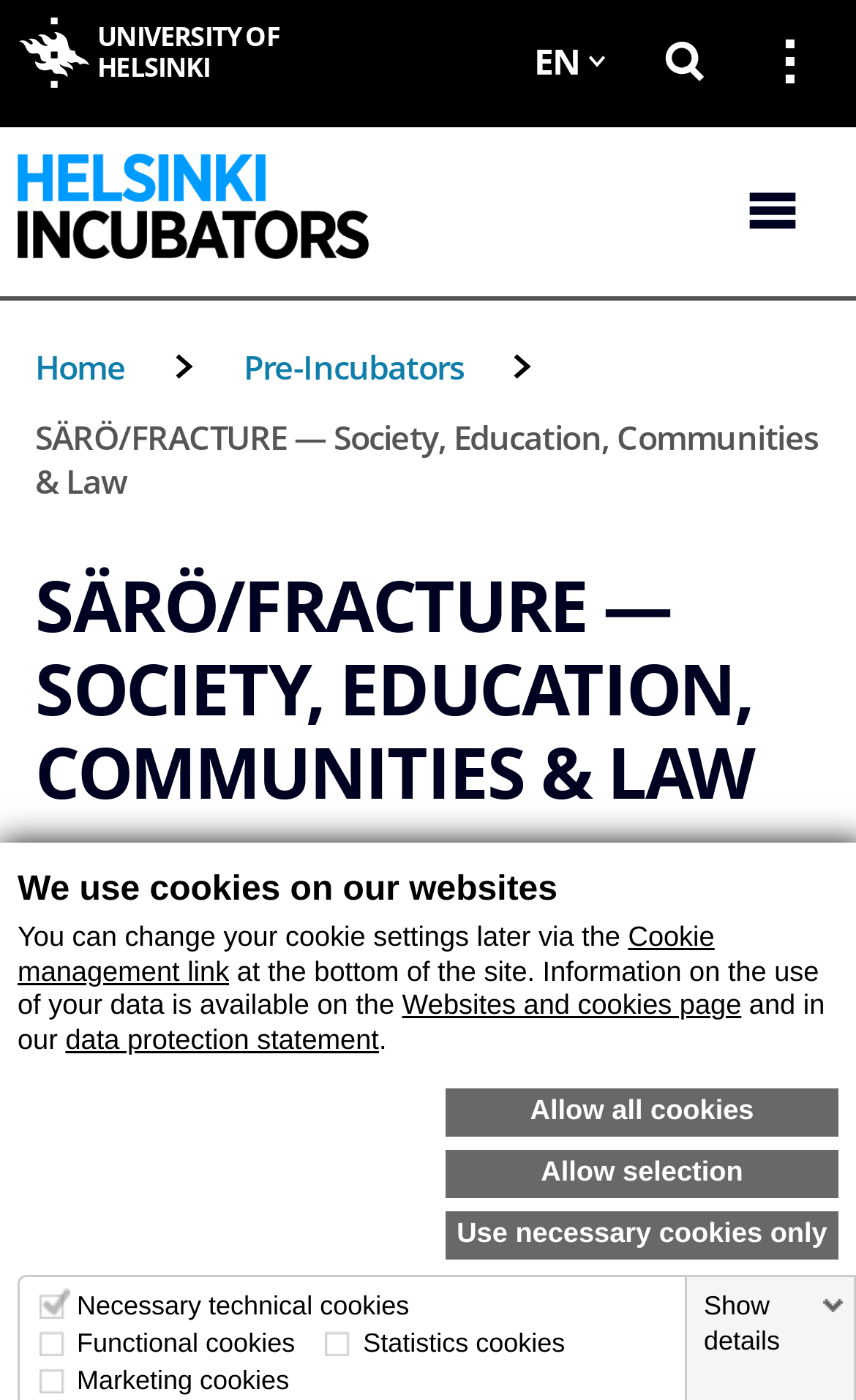Please locate and retrieve the main header text of the webpage.

SÄRÖ/FRACTURE — SOCIETY, EDUCATION, COMMUNITIES & LAW